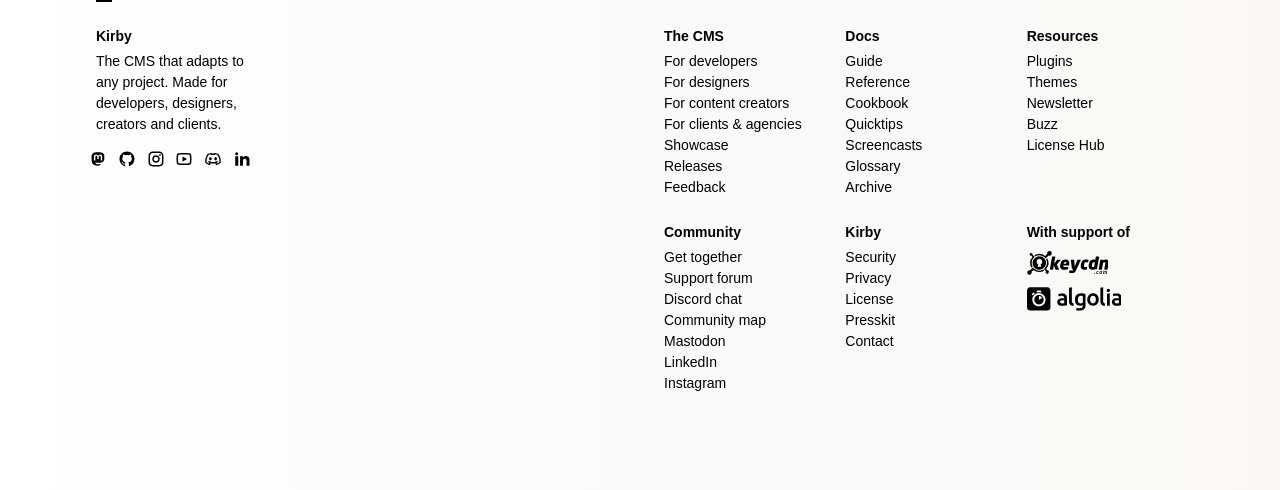Please give a short response to the question using one word or a phrase:
How many social media links are in the footer?

9